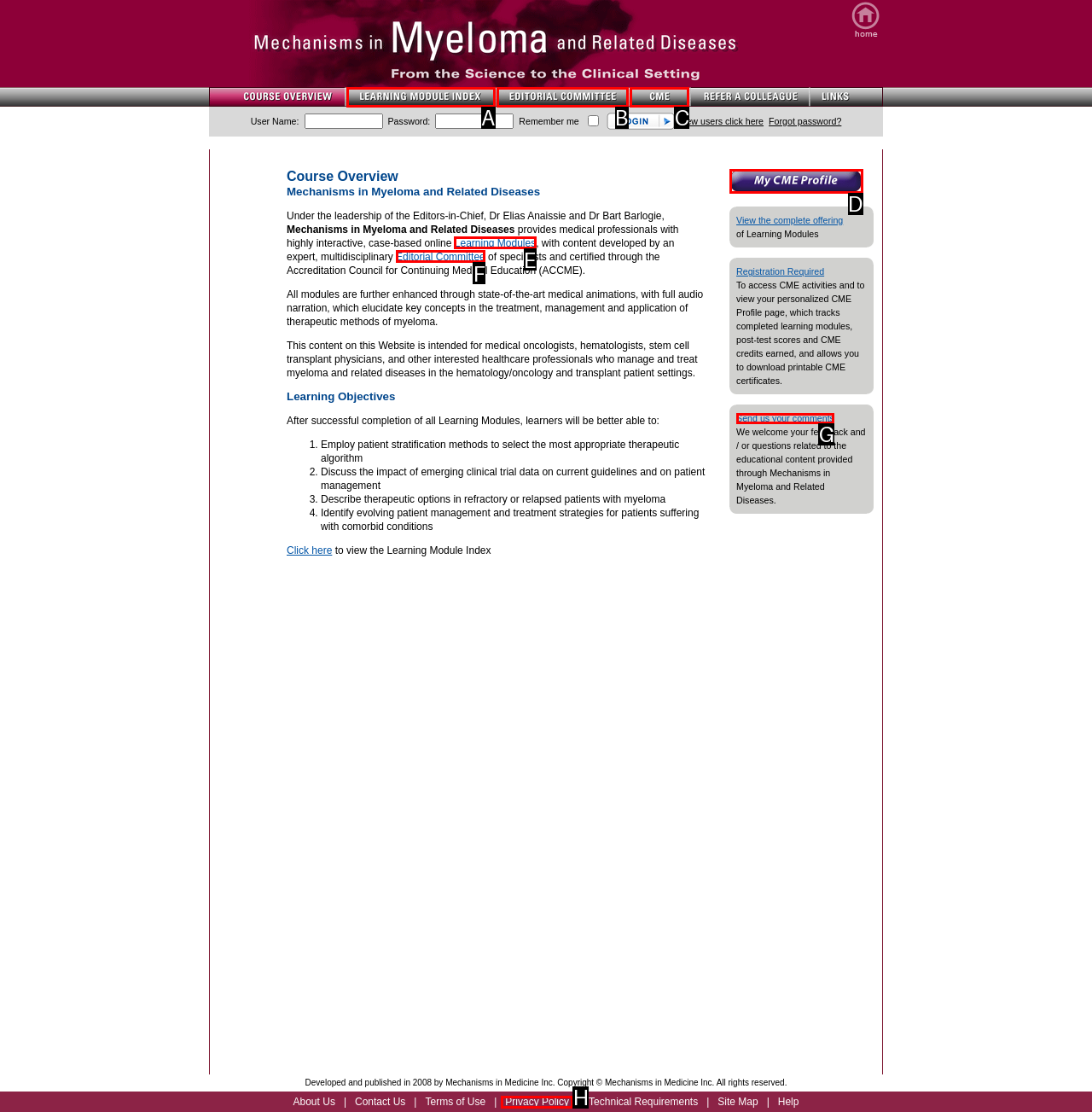Using the description: Send us your comments, find the best-matching HTML element. Indicate your answer with the letter of the chosen option.

G